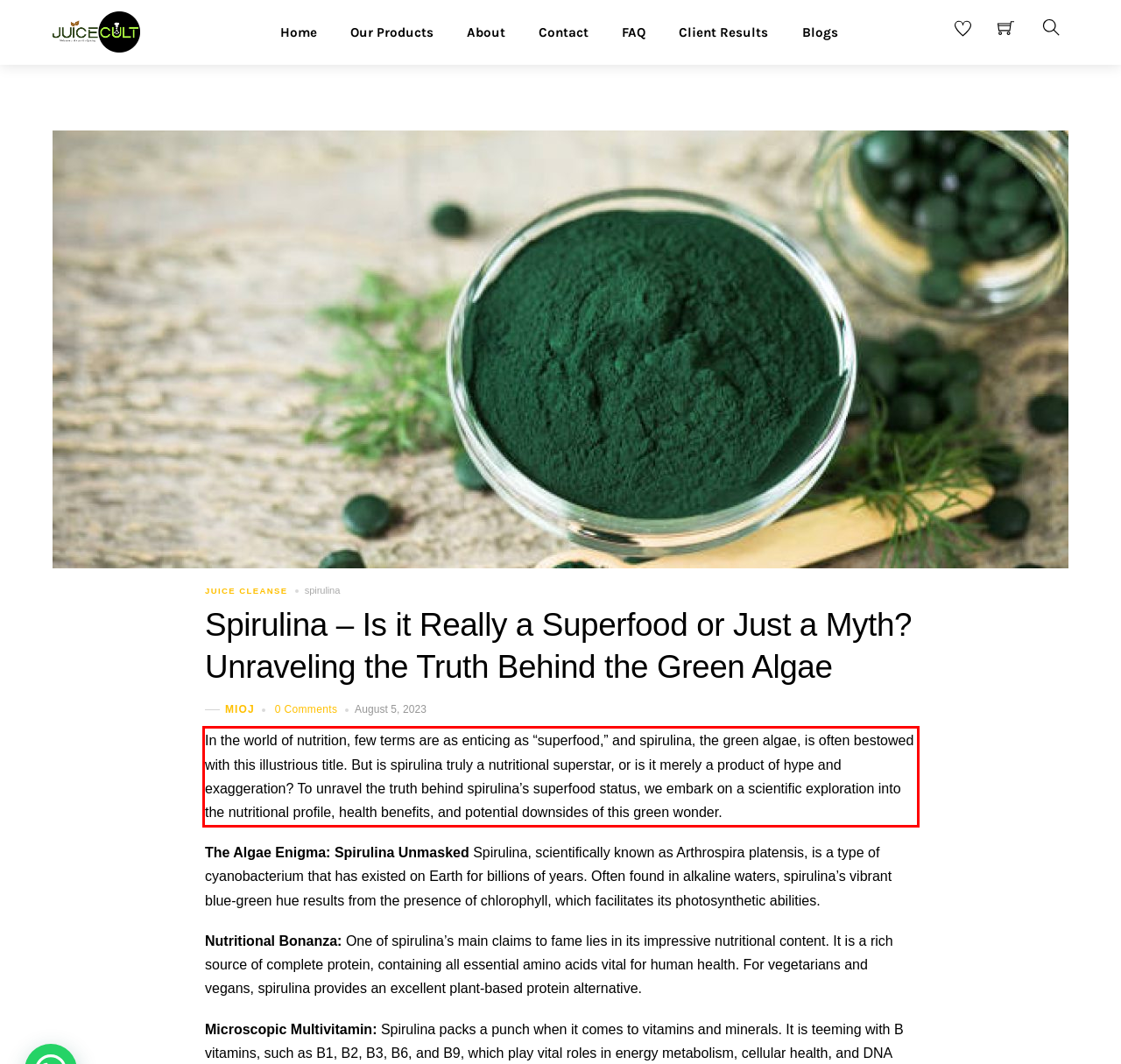Look at the webpage screenshot and recognize the text inside the red bounding box.

In the world of nutrition, few terms are as enticing as “superfood,” and spirulina, the green algae, is often bestowed with this illustrious title. But is spirulina truly a nutritional superstar, or is it merely a product of hype and exaggeration? To unravel the truth behind spirulina’s superfood status, we embark on a scientific exploration into the nutritional profile, health benefits, and potential downsides of this green wonder.